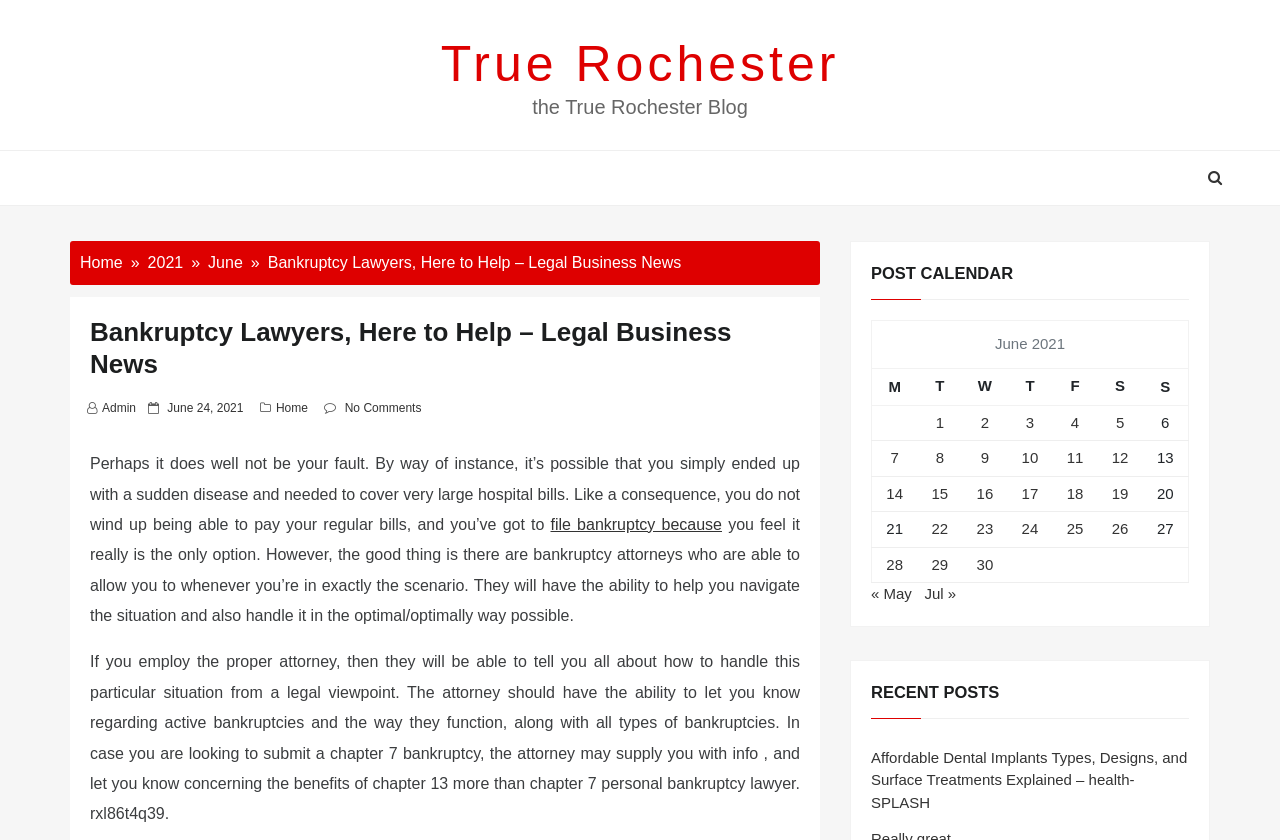Please give a concise answer to this question using a single word or phrase: 
Who is the author of the article?

Admin